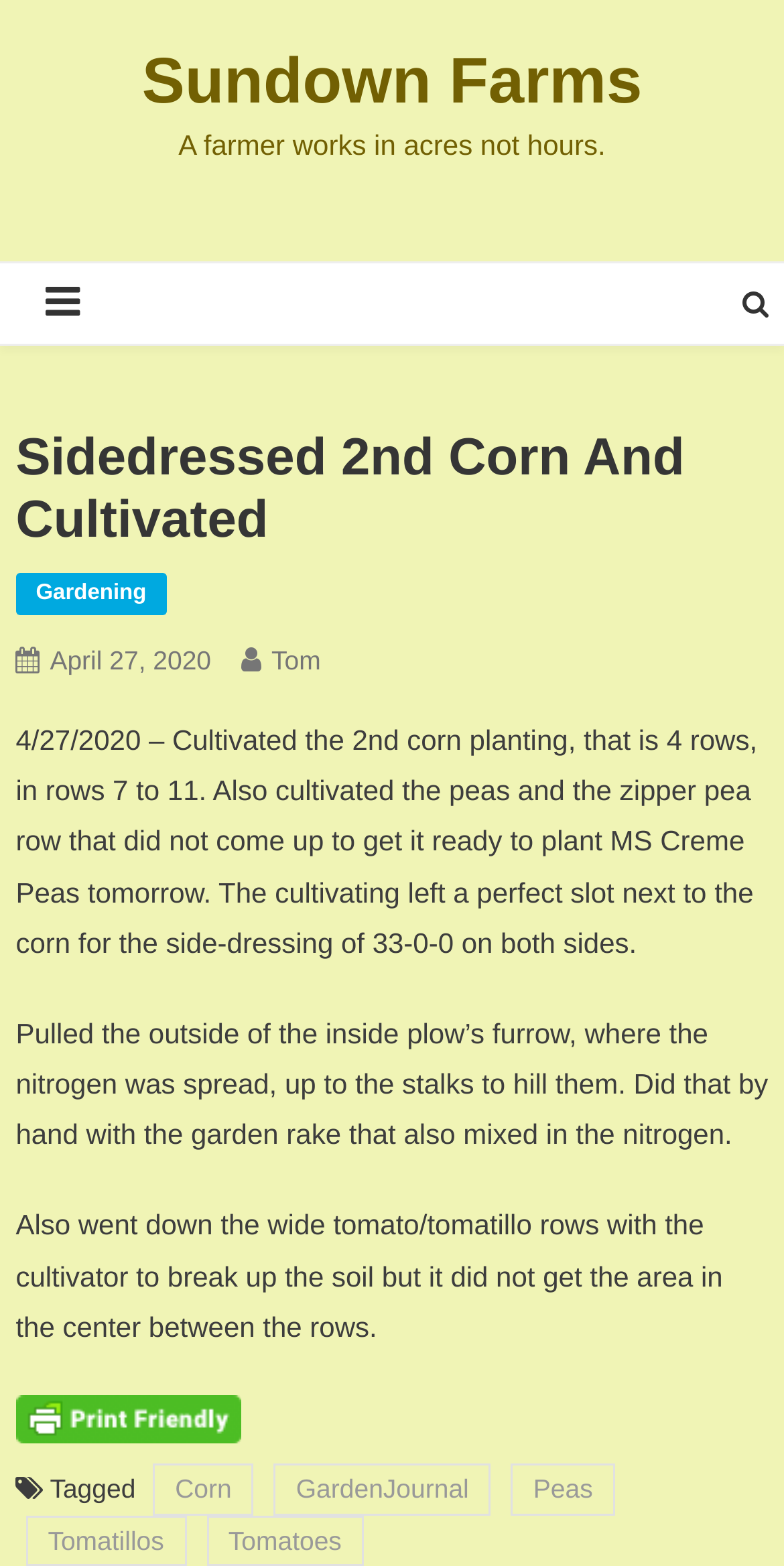Locate the bounding box coordinates of the area where you should click to accomplish the instruction: "Read the post from Tom".

[0.346, 0.412, 0.409, 0.431]